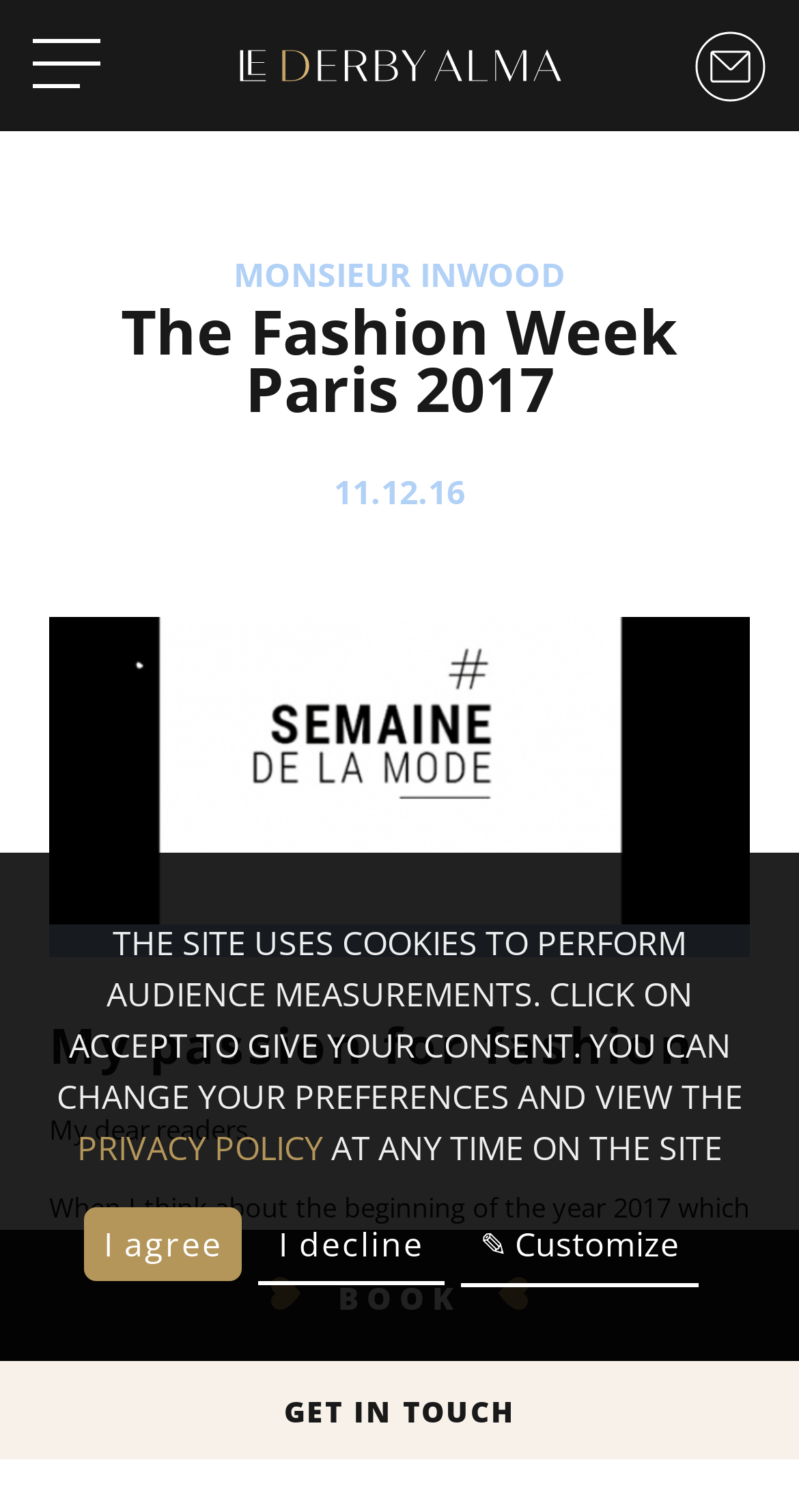Locate the bounding box of the user interface element based on this description: "GET IN TOUCH".

[0.355, 0.918, 0.645, 0.947]